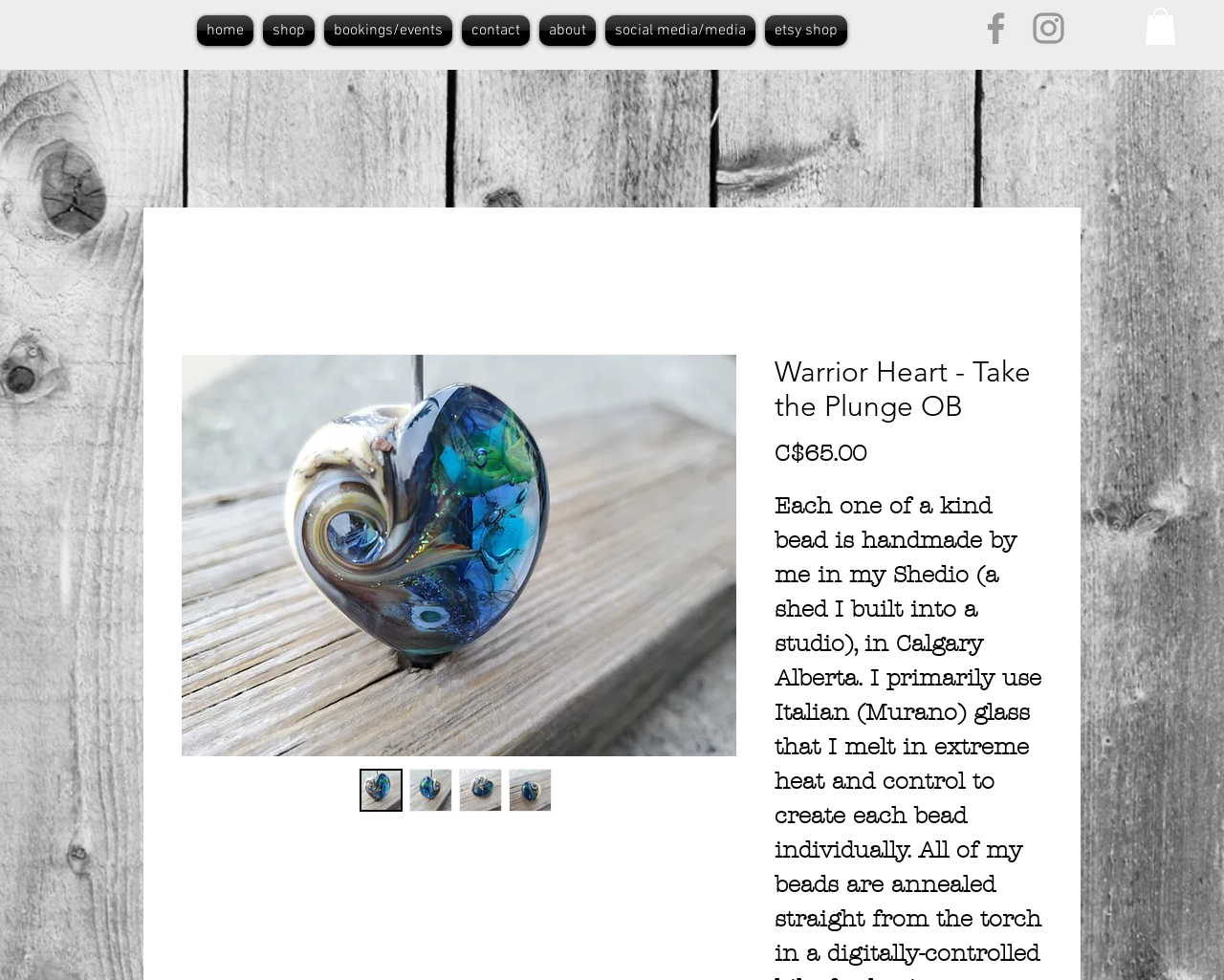Please provide a detailed answer to the question below by examining the image:
What is the name of the shop?

I found the name of the shop by looking at the root element 'Warrior Heart - Take the Plunge OB | Beads of Awesomosity' which indicates that the shop name is 'Beads of Awesomosity'.